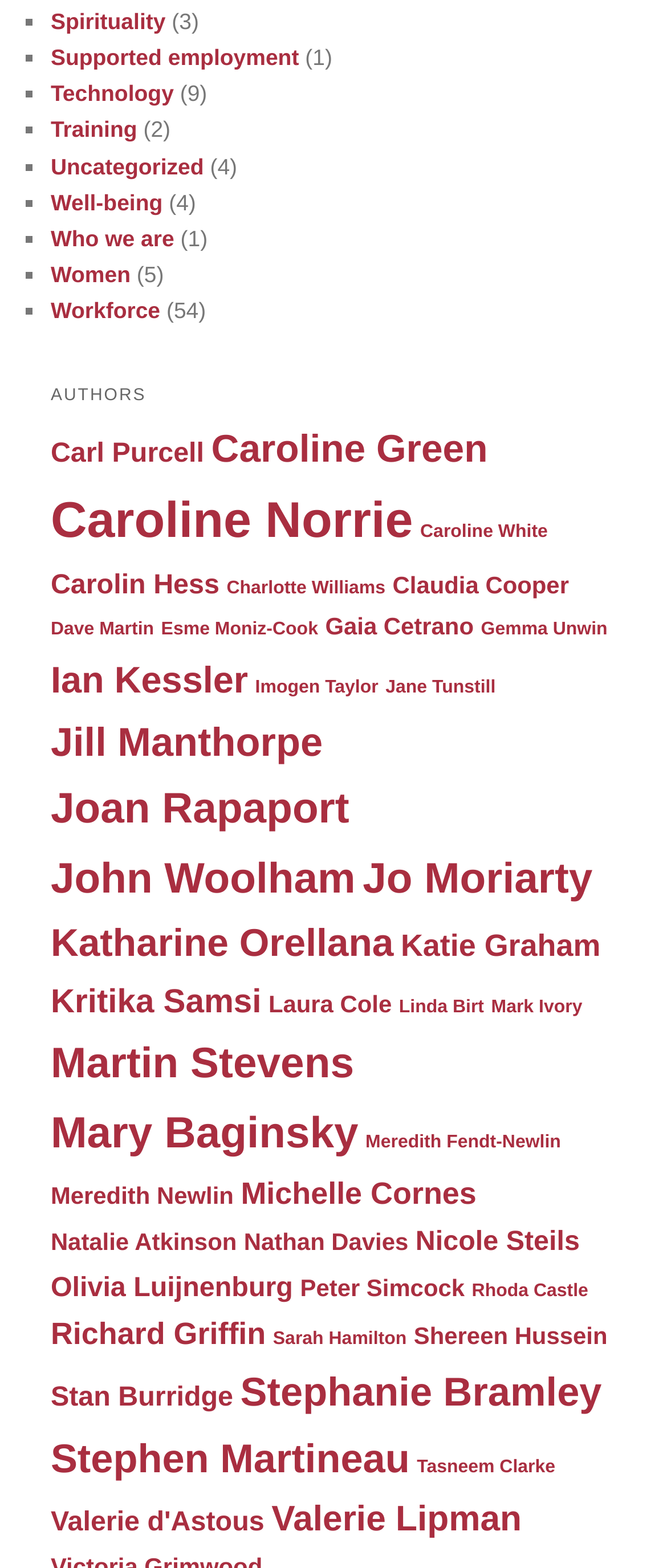Identify the bounding box coordinates for the element you need to click to achieve the following task: "View authors by Caroline Green". Provide the bounding box coordinates as four float numbers between 0 and 1, in the form [left, top, right, bottom].

[0.317, 0.272, 0.731, 0.299]